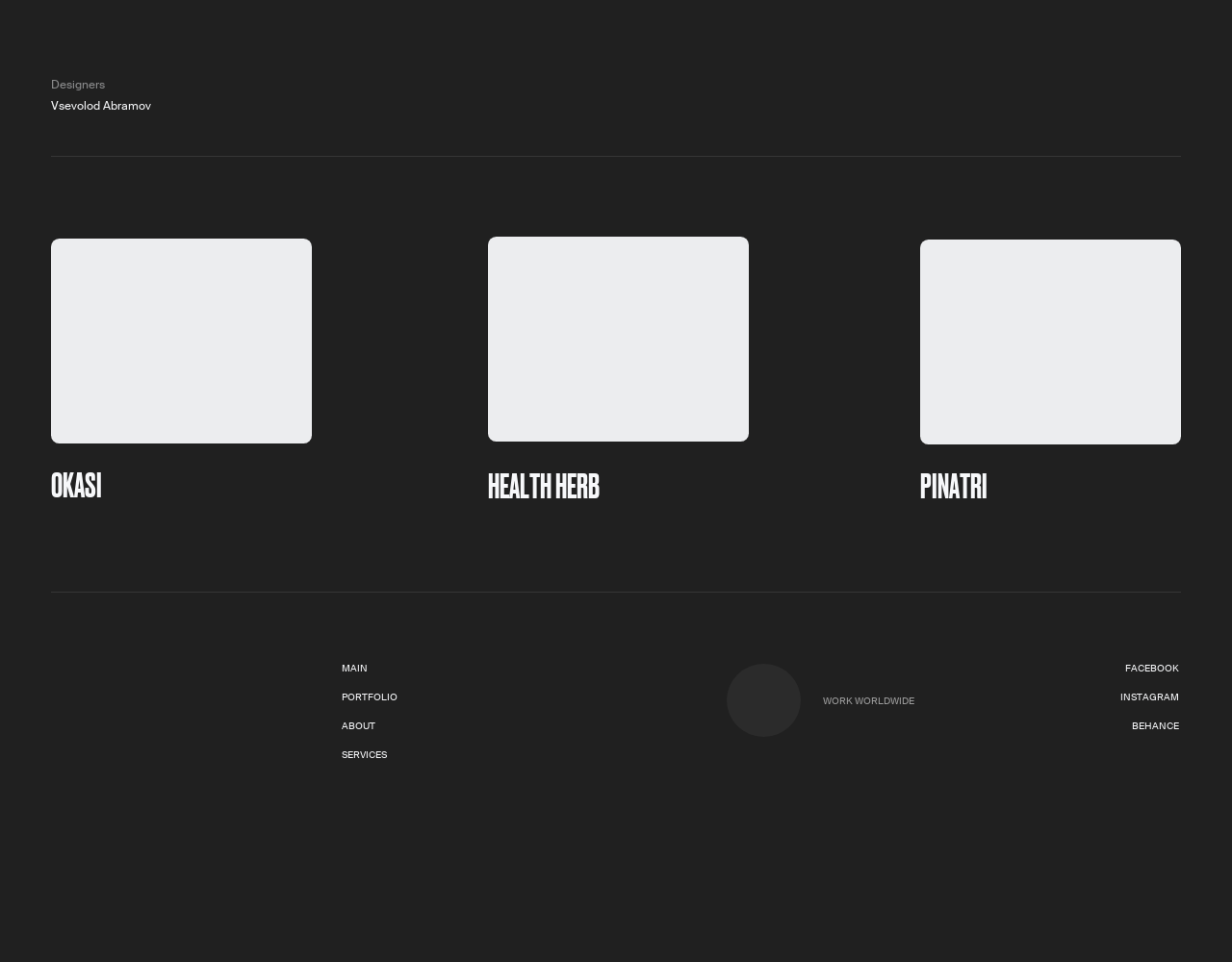Please answer the following question using a single word or phrase: 
What is the text of the copyright notice?

© 2024 ALL RIGHTS RESERVED